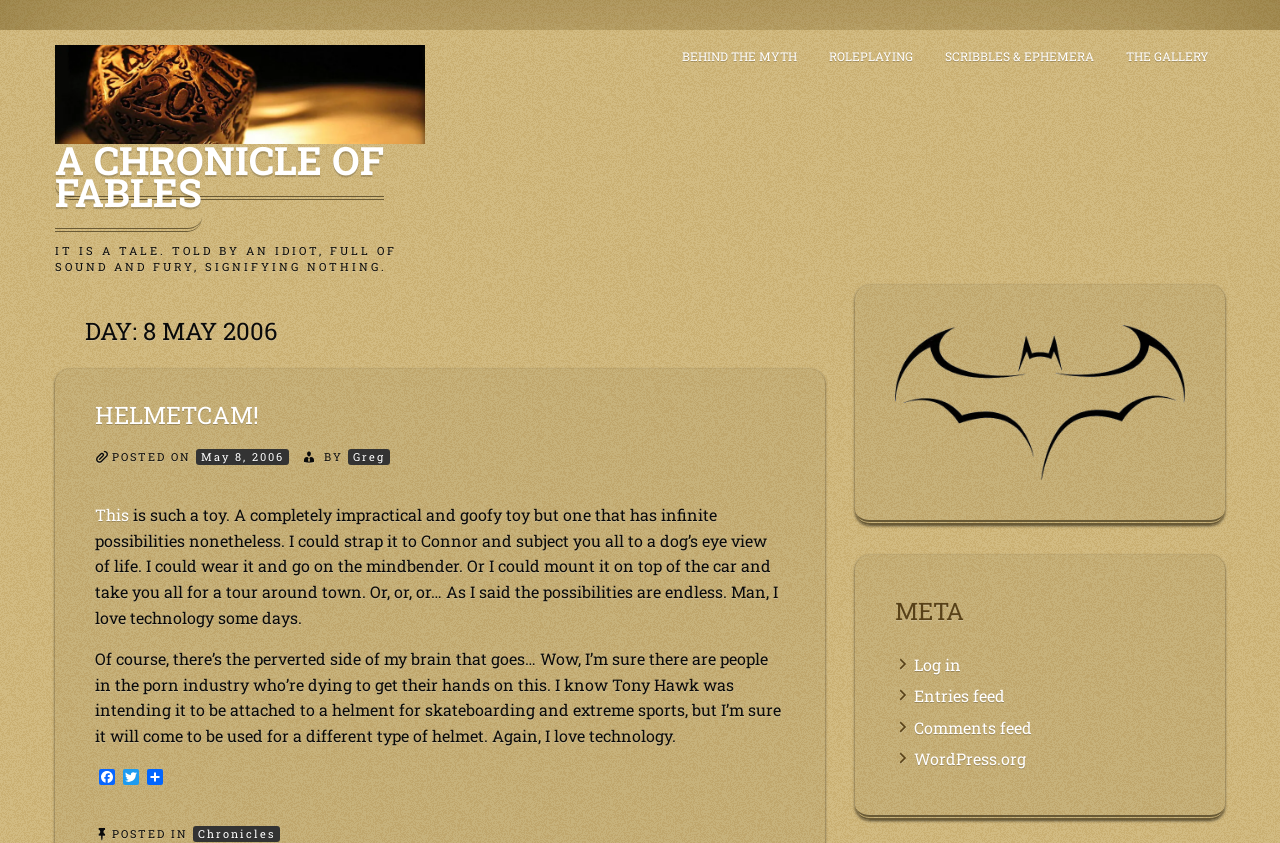Please reply to the following question using a single word or phrase: 
What is the topic of the blog post?

Helmetcam